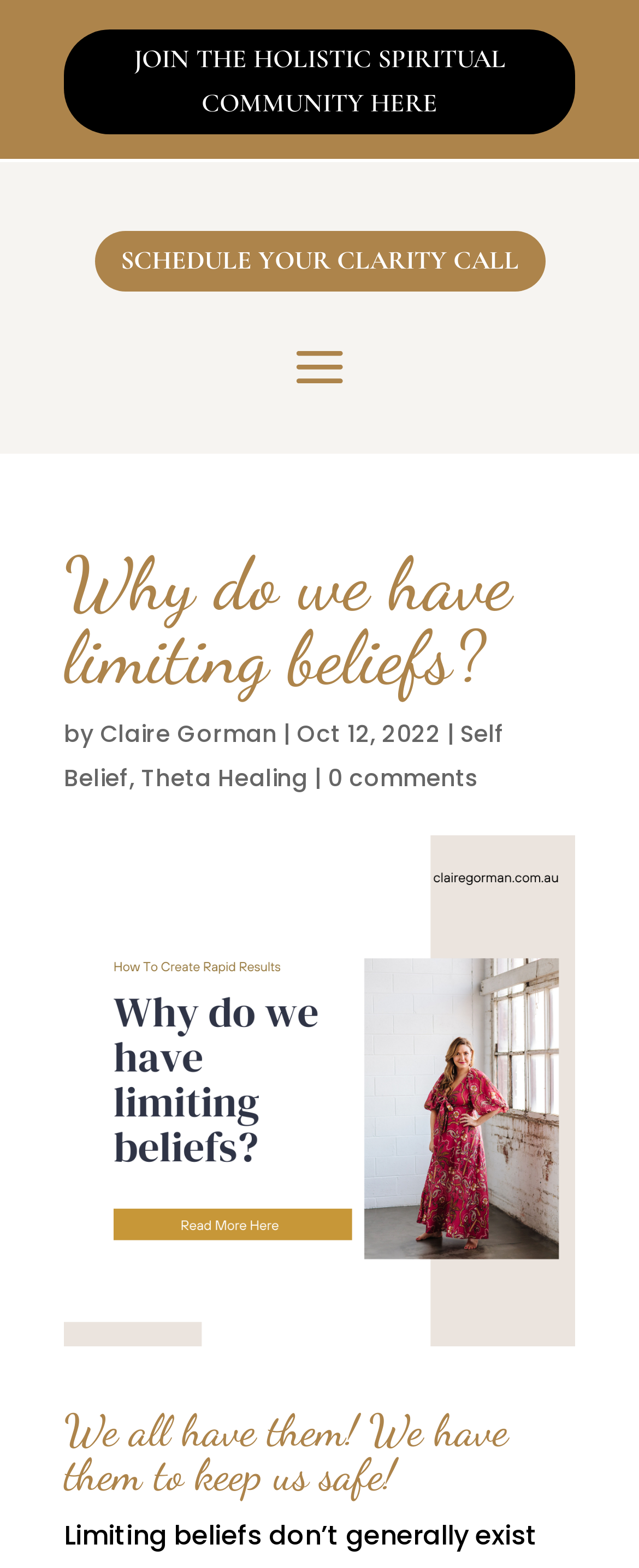Provide a thorough description of the webpage you see.

The webpage appears to be a blog post or article titled "Why do we have limiting beliefs?" by Claire Gorman, dated October 12, 2022. At the top of the page, there are two prominent links: "JOIN THE HOLISTIC SPIRITUAL COMMUNITY HERE" and "SCHEDULE YOUR CLARITY CALL", positioned side by side, with the first link taking up most of the width.

Below these links, the title of the article "Why do we have limiting beliefs?" is displayed as a heading, followed by the author's name "Claire Gorman" and a separator "|". The date of the post "Oct 12, 2022" is also displayed on the same line.

Further down, there are three links: "Self Belief", "Theta Healing", and "0 comments", separated by "|" characters. These links are positioned in a horizontal line, with "Self Belief" on the left and "0 comments" on the right.

The main content of the article appears to start with a heading "We all have them! We have them to keep us safe!", which is positioned near the bottom of the page. The meta description suggests that the article will discuss how to overcome limiting beliefs and increase energy levels to achieve goals.